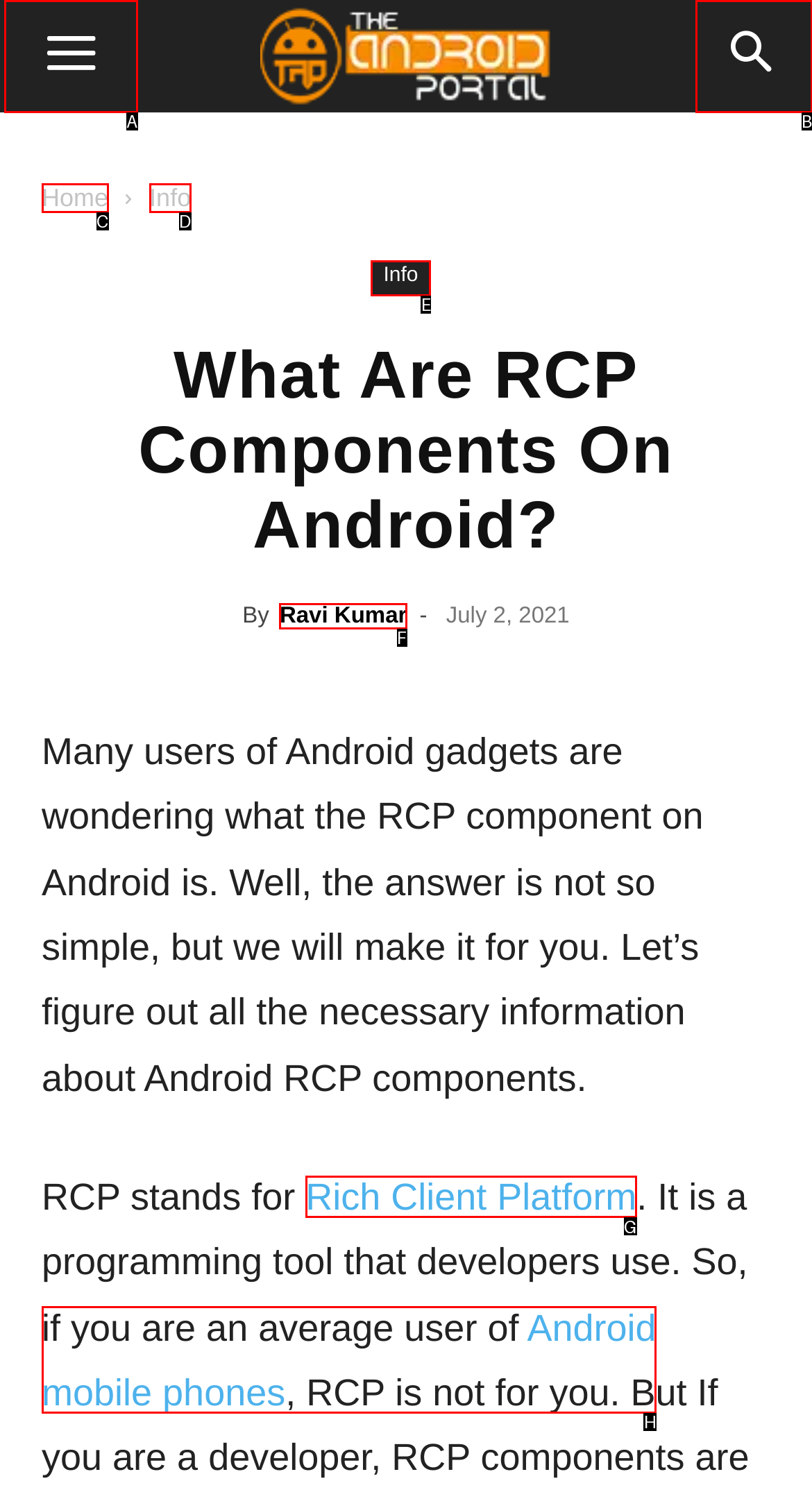Identify the correct UI element to click on to achieve the task: Read the article by Ravi Kumar. Provide the letter of the appropriate element directly from the available choices.

F